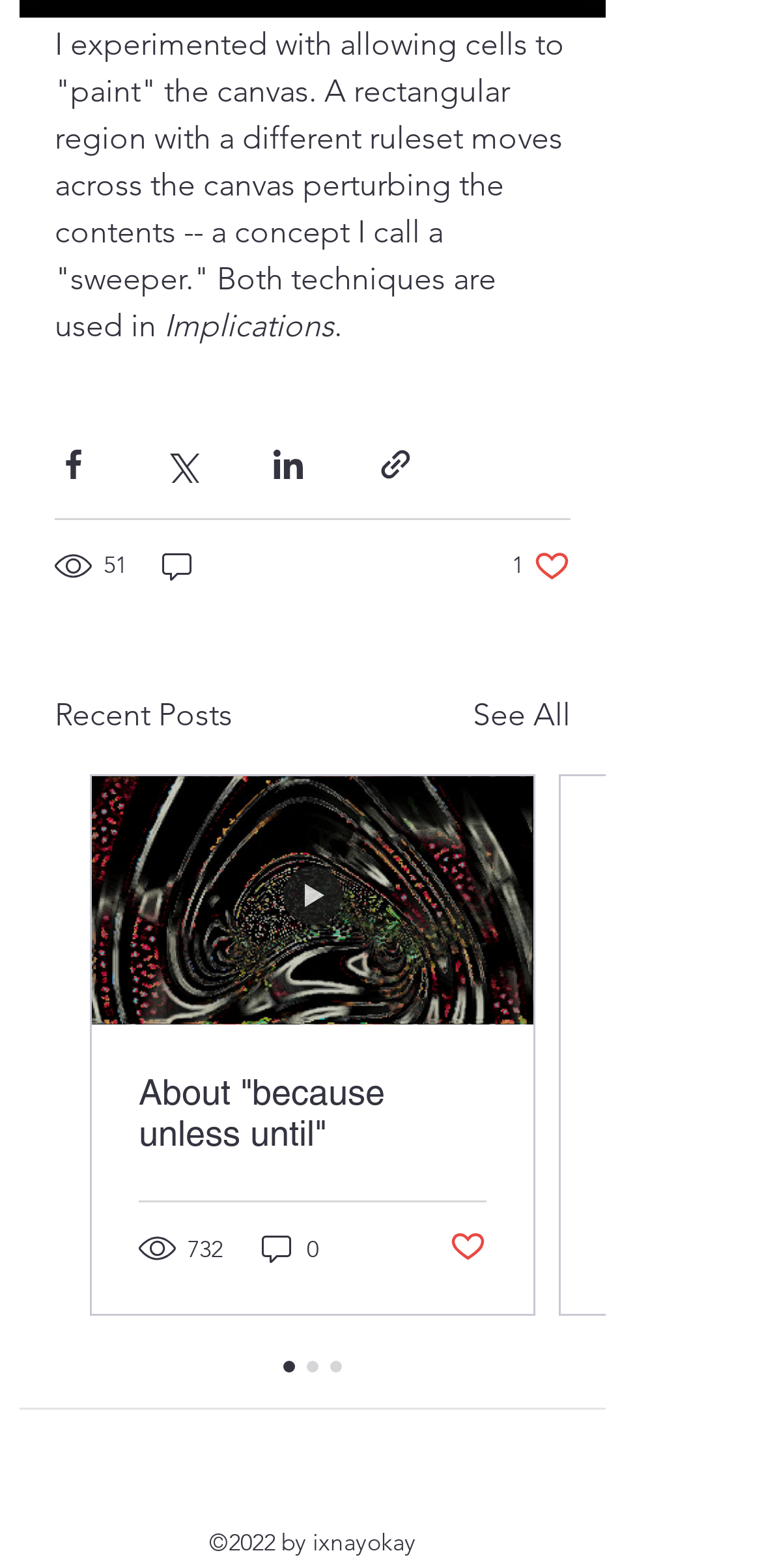How many views does the first article have?
Look at the image and answer with only one word or phrase.

51 views